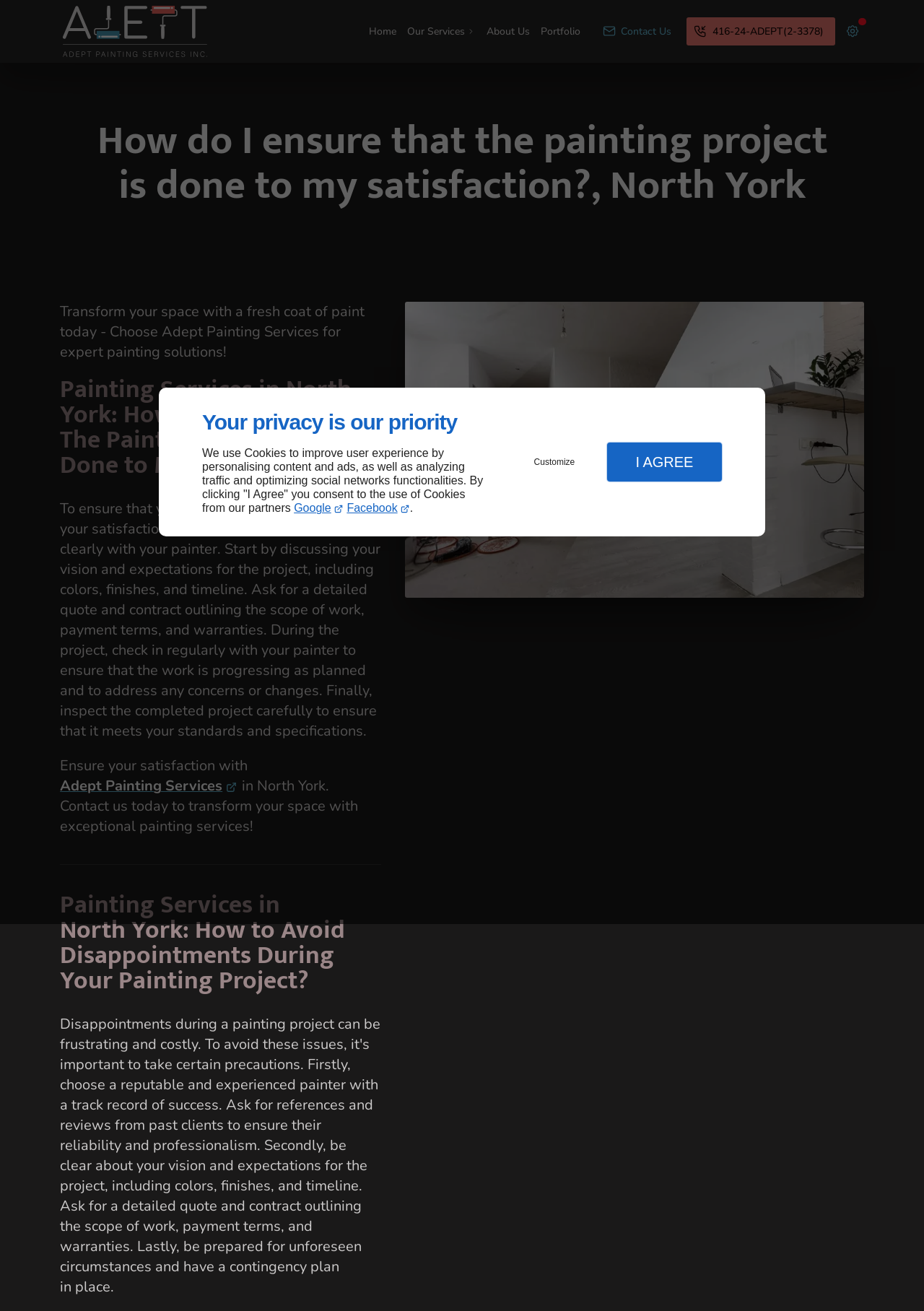What is the phone number to contact the painting service?
Provide a concise answer using a single word or phrase based on the image.

416-24-ADEPT(2-3378)